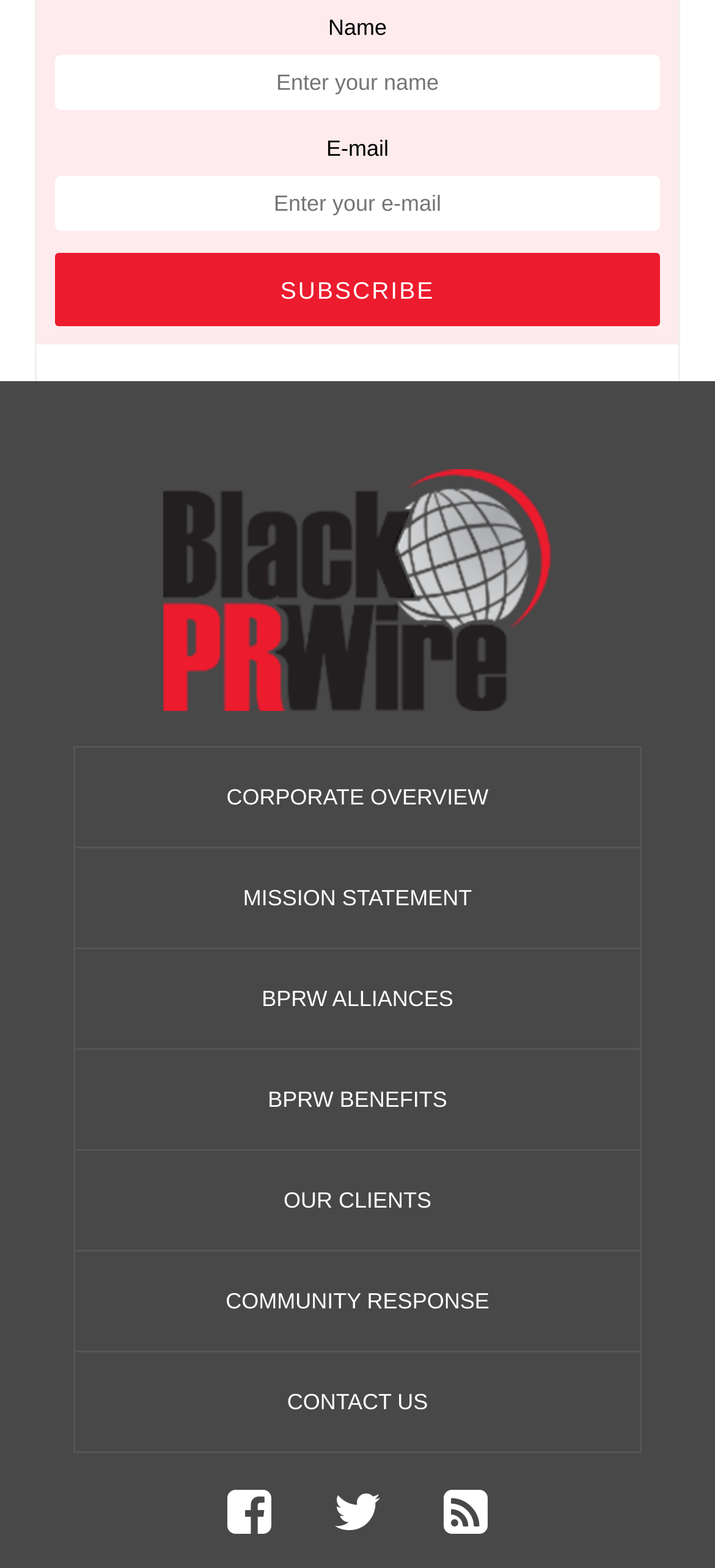What is the purpose of the textbox labeled 'Name'?
Please provide a comprehensive answer based on the visual information in the image.

The textbox labeled 'Name' is required and is placed next to a static text 'Name', indicating that it is meant for the user to input their name, likely for subscription or registration purposes.